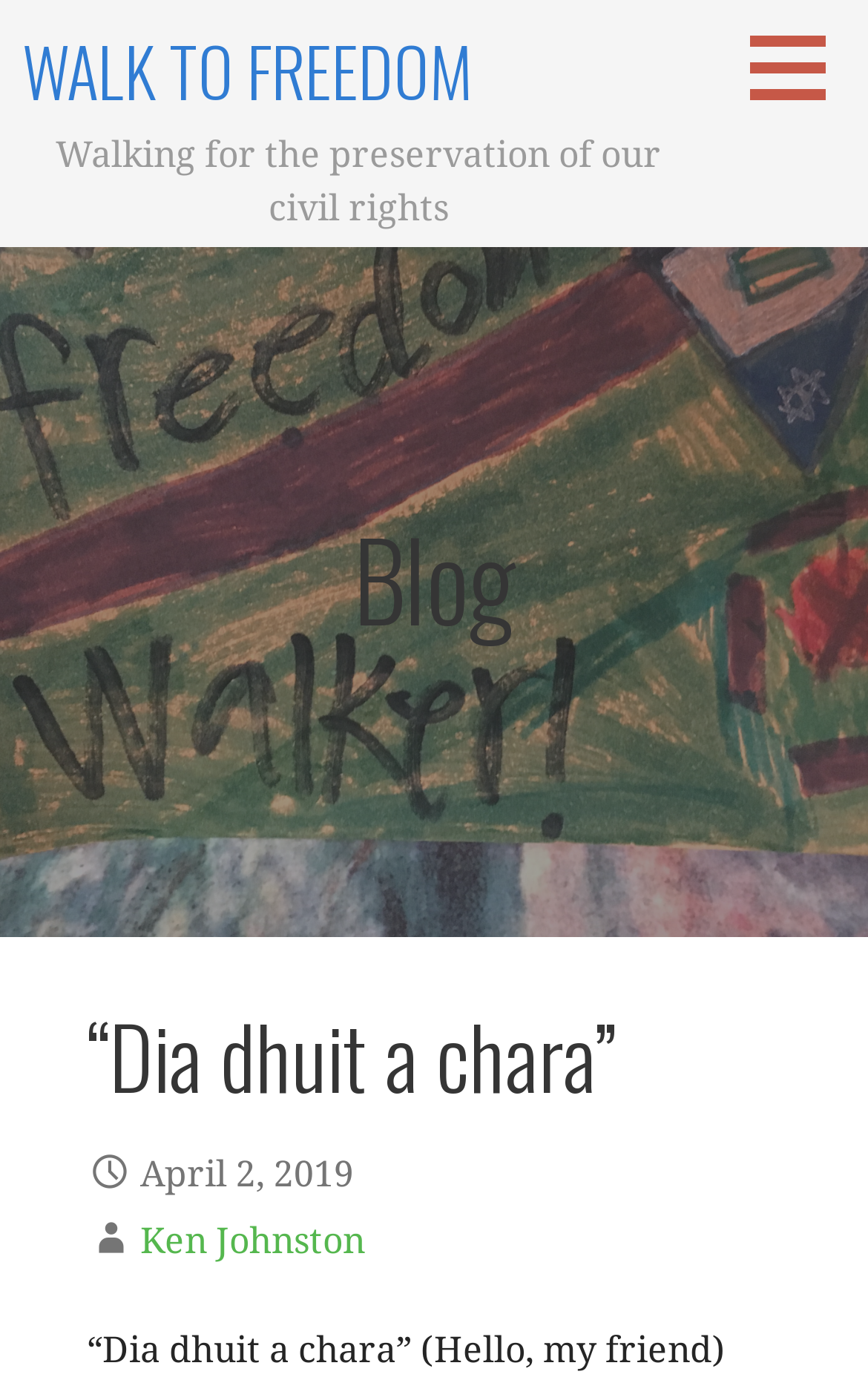Please identify the primary heading of the webpage and give its text content.

“Dia dhuit a chara”